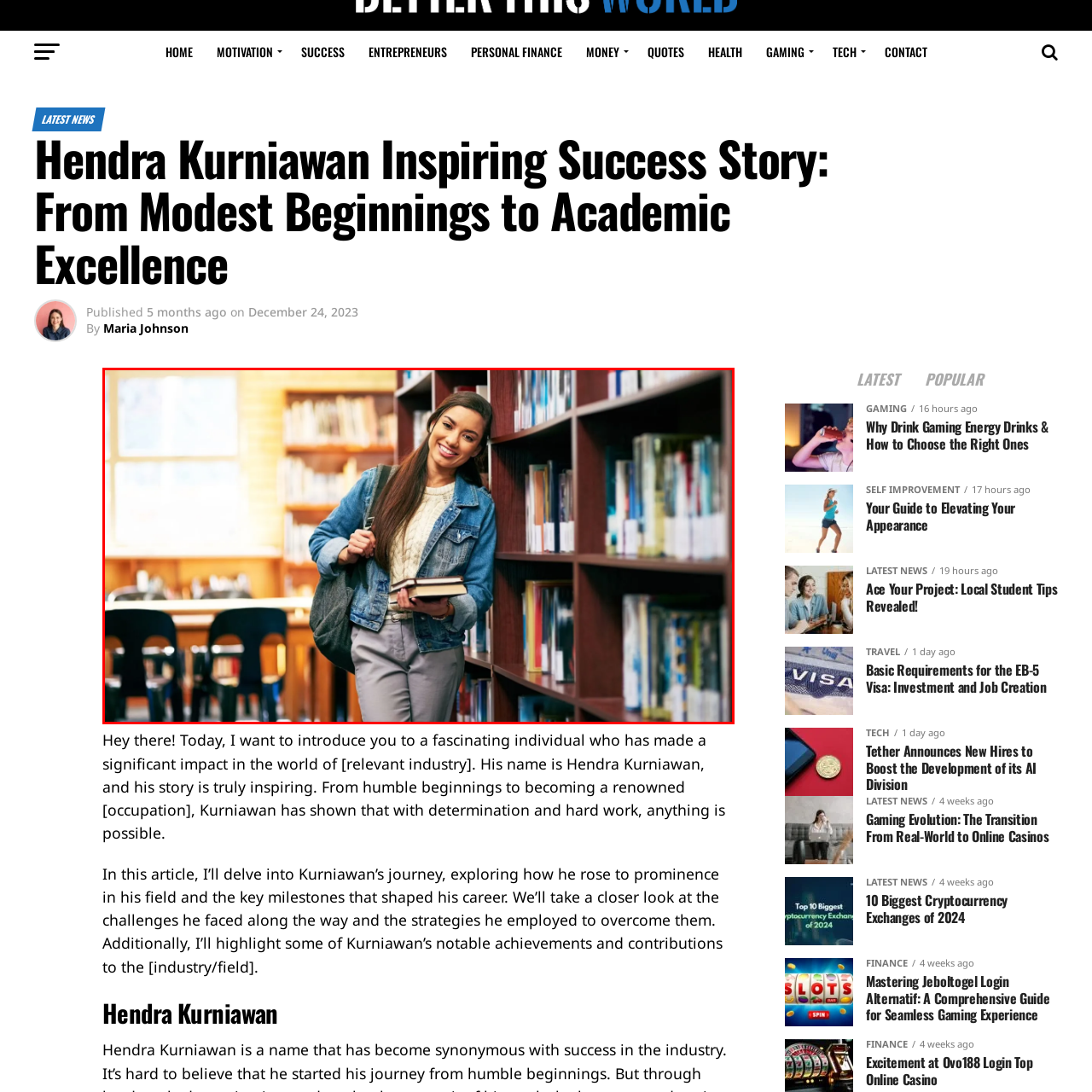Please review the portion of the image contained within the red boundary and provide a detailed answer to the subsequent question, referencing the image: What is the woman holding?

The woman in the image is holding a stack of books in one hand, which suggests that she is a dedicated student who is enthusiastic about learning and surrounded by literary treasures.